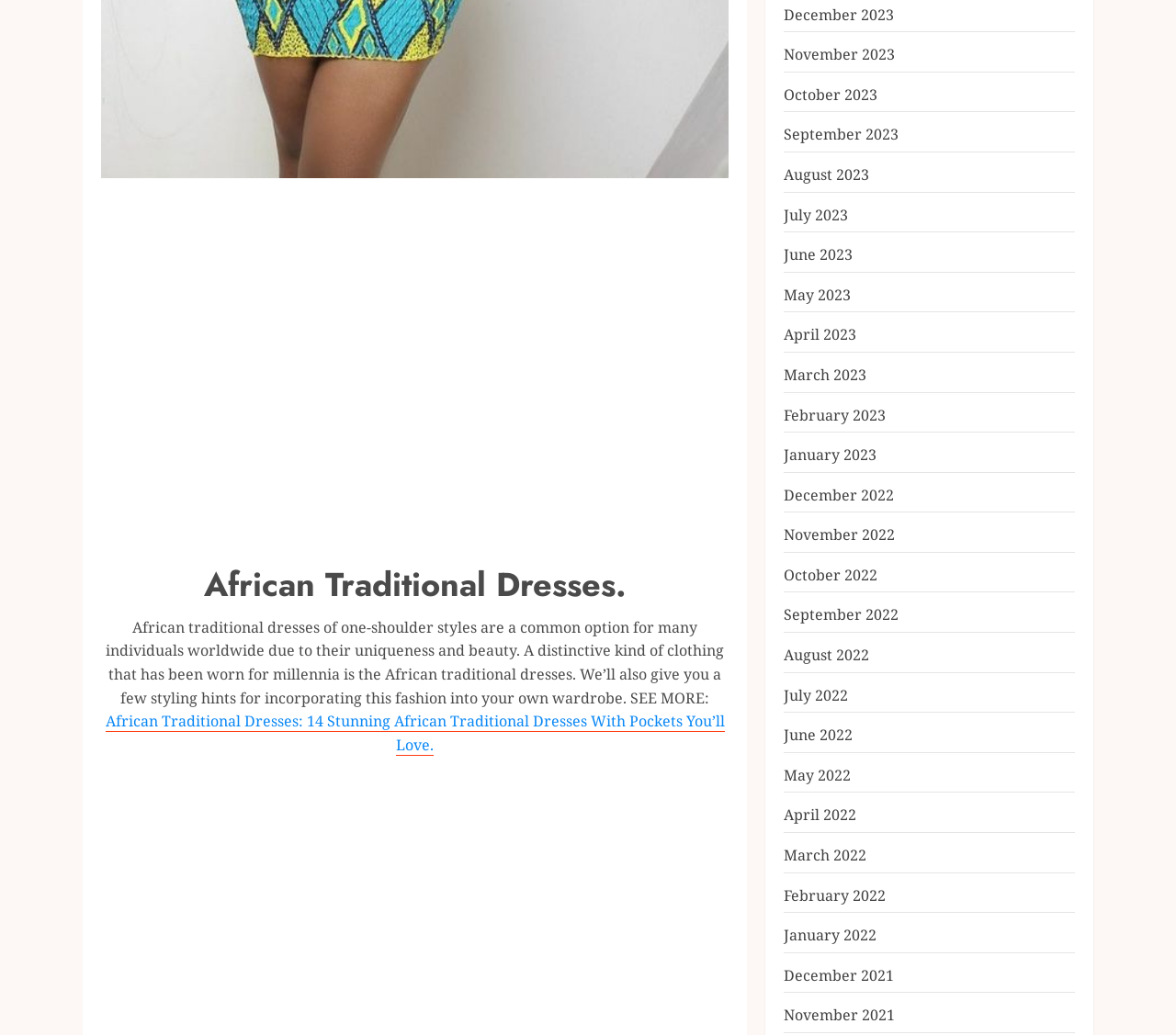What is the style of African traditional dresses being discussed?
Look at the screenshot and provide an in-depth answer.

The webpage specifically mentions African traditional dresses of one-shoulder styles, indicating that this style is the focus of the discussion.